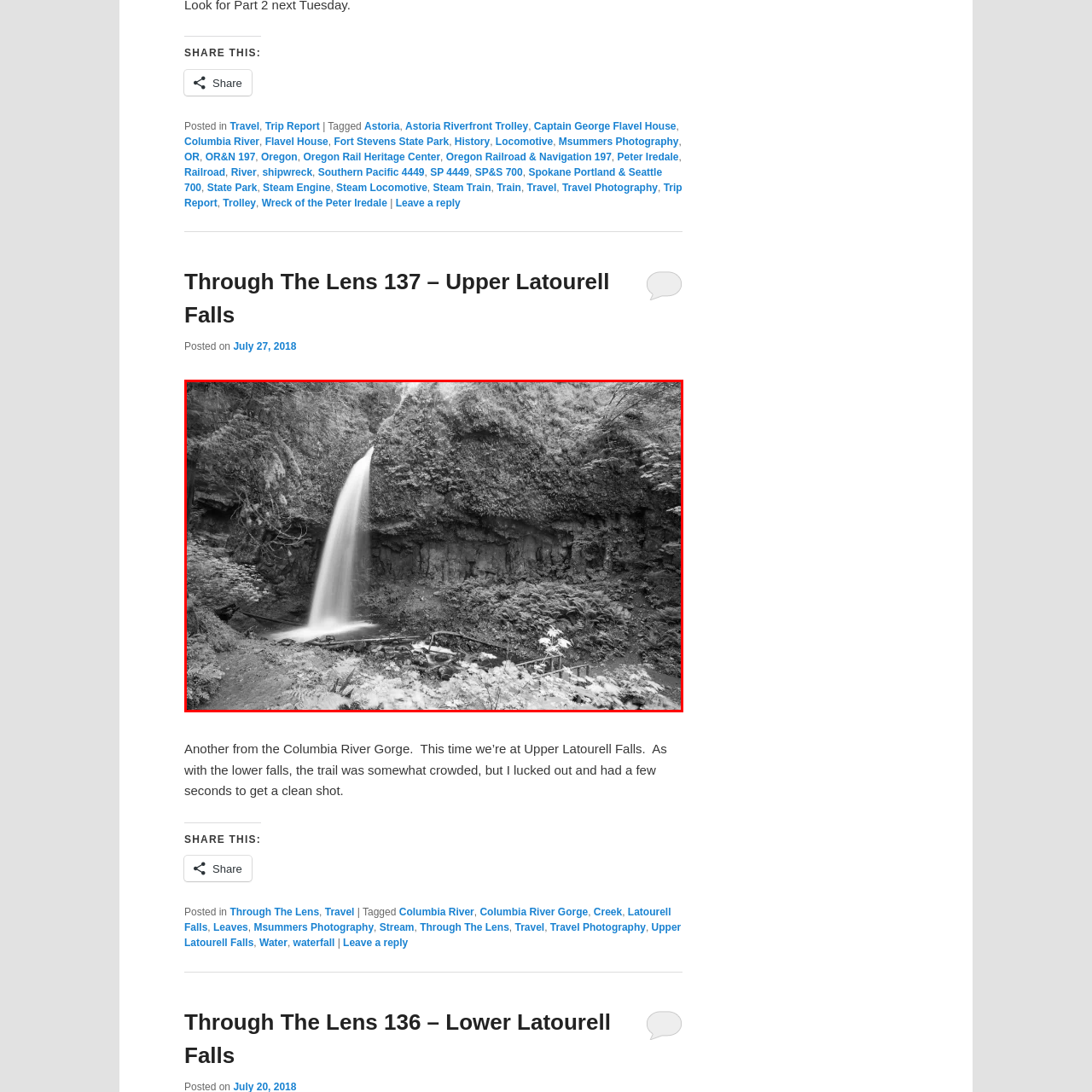Is the location part of the Columbia River Gorge? Check the image surrounded by the red bounding box and reply with a single word or a short phrase.

Yes